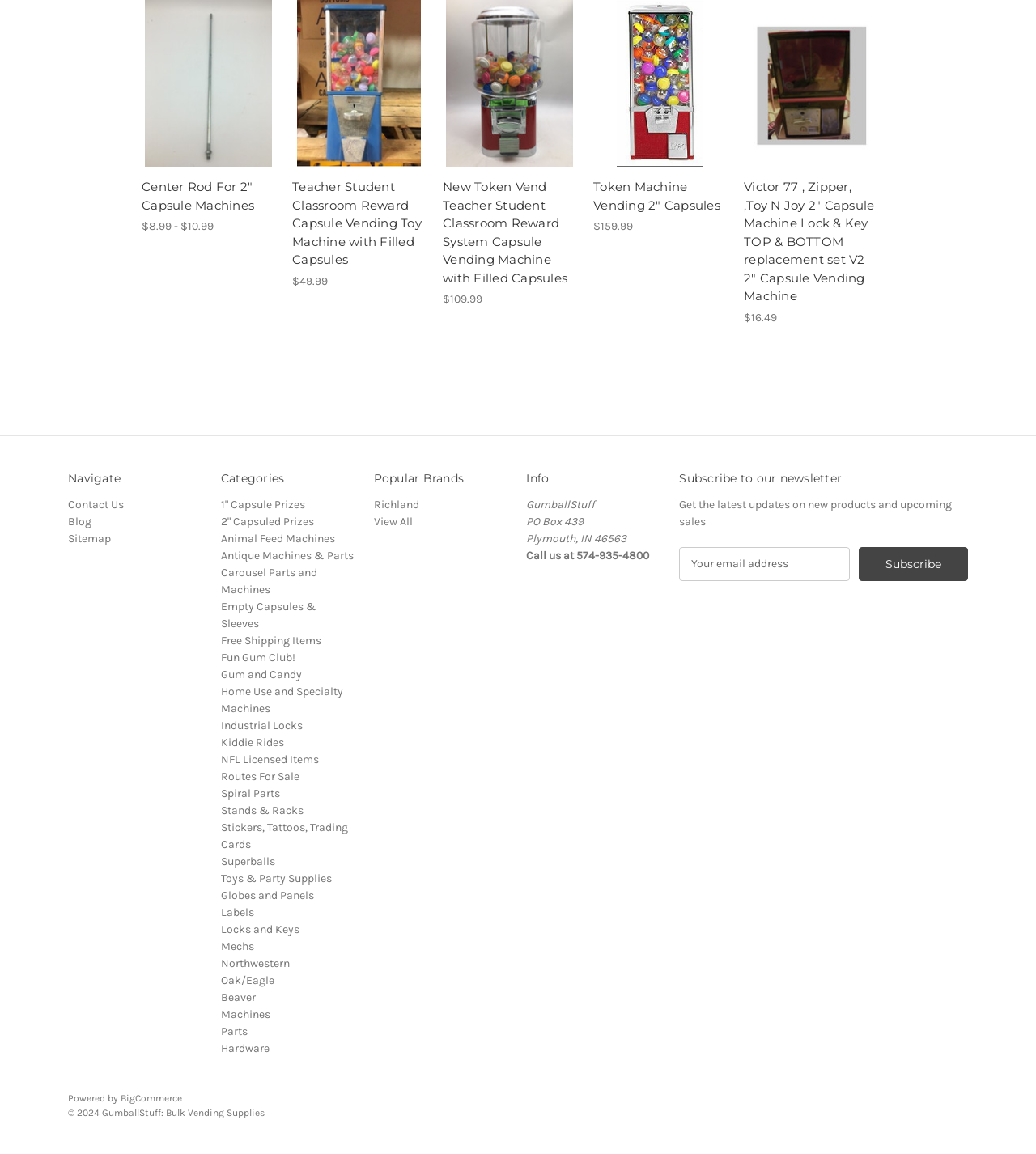Provide your answer in a single word or phrase: 
What is the purpose of the textbox at the bottom of the page?

Subscribe to newsletter